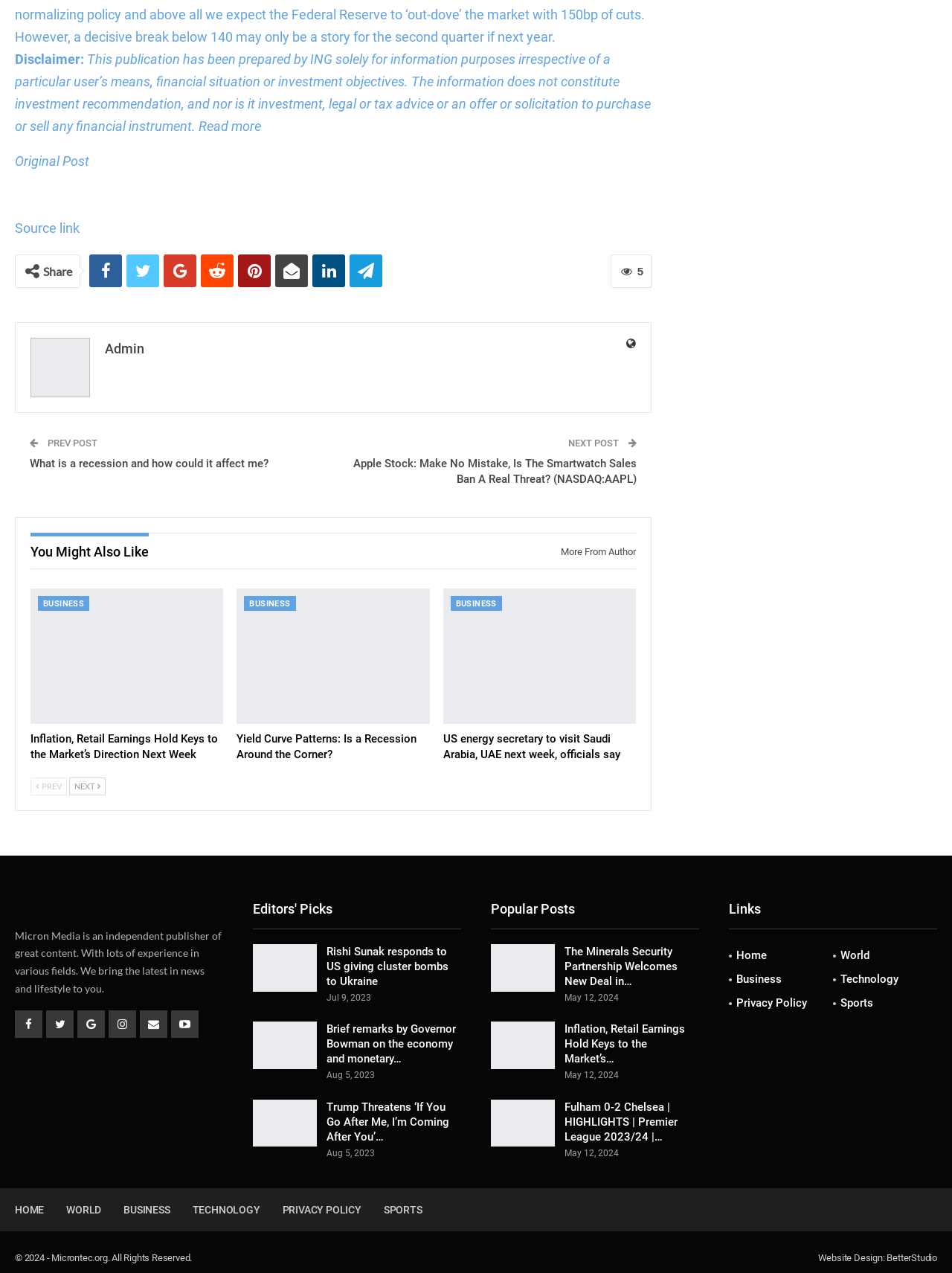Can you find the bounding box coordinates for the UI element given this description: "Prev"? Provide the coordinates as four float numbers between 0 and 1: [left, top, right, bottom].

[0.032, 0.611, 0.07, 0.625]